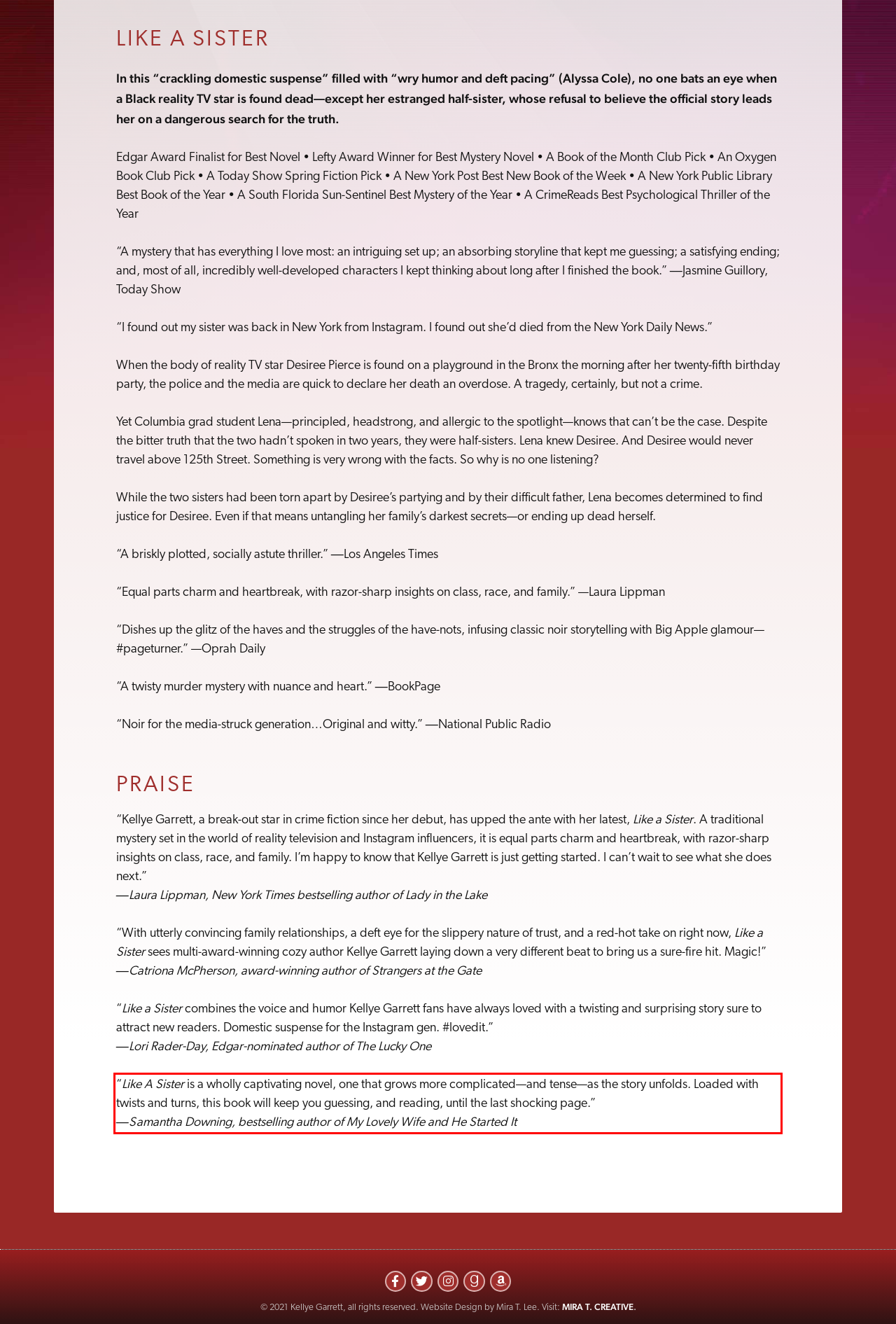Please analyze the screenshot of a webpage and extract the text content within the red bounding box using OCR.

“Like A Sister is a wholly captivating novel, one that grows more complicated—and tense—as the story unfolds. Loaded with twists and turns, this book will keep you guessing, and reading, until the last shocking page.” ―Samantha Downing, bestselling author of My Lovely Wife and He Started It